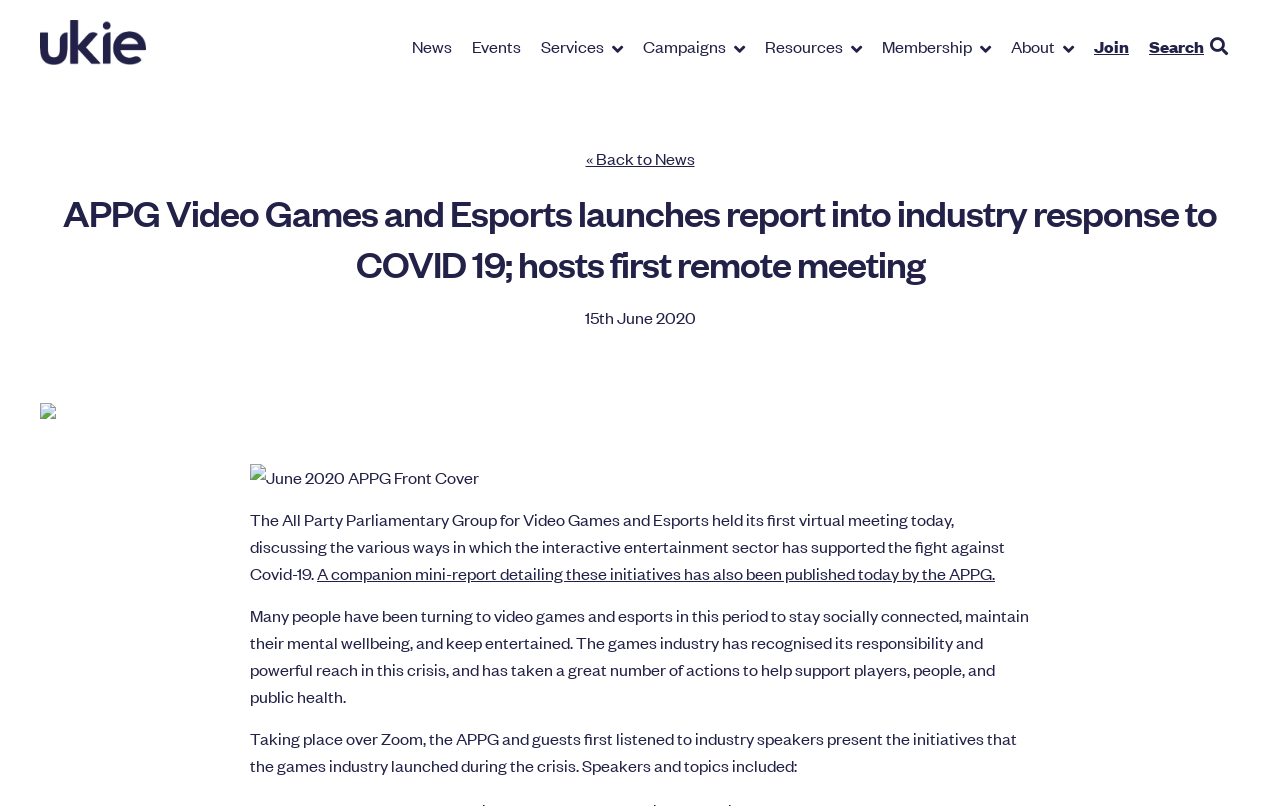Given the element description: "« Back to News", predict the bounding box coordinates of this UI element. The coordinates must be four float numbers between 0 and 1, given as [left, top, right, bottom].

[0.031, 0.18, 0.969, 0.213]